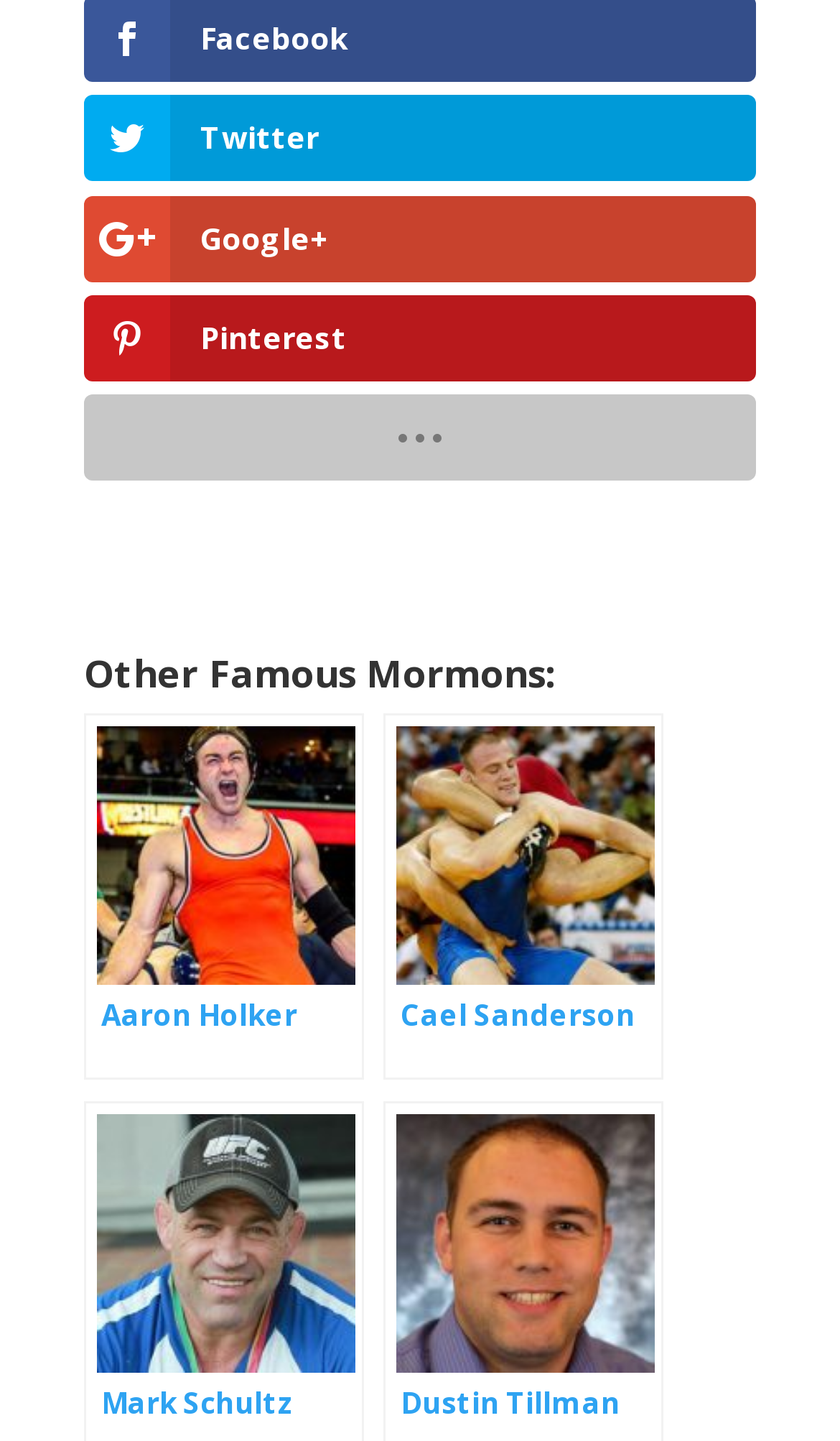Given the following UI element description: "Aaron Holker", find the bounding box coordinates in the webpage screenshot.

[0.1, 0.496, 0.433, 0.75]